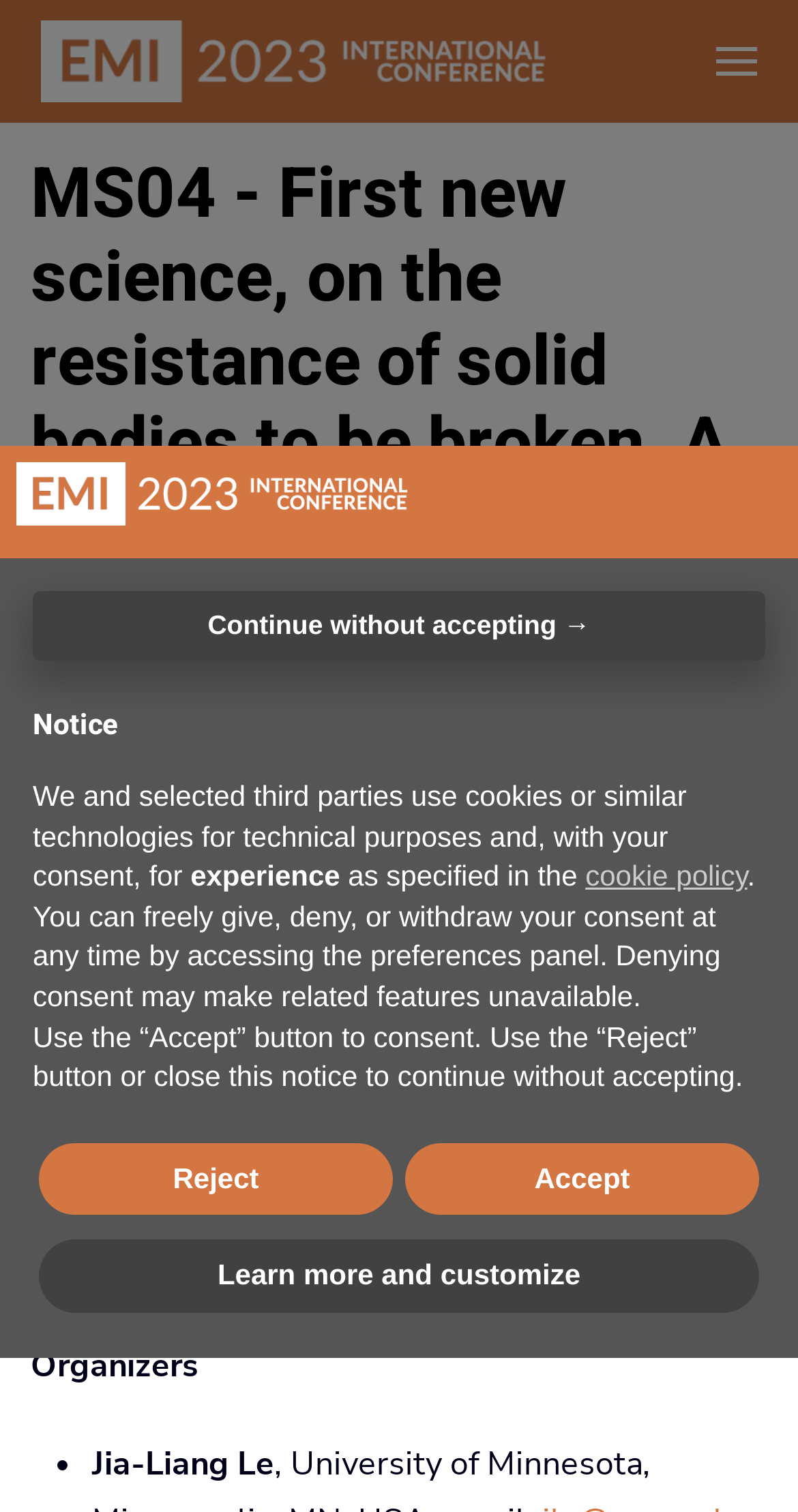Given the element description "cookie policy", identify the bounding box of the corresponding UI element.

[0.734, 0.568, 0.936, 0.59]